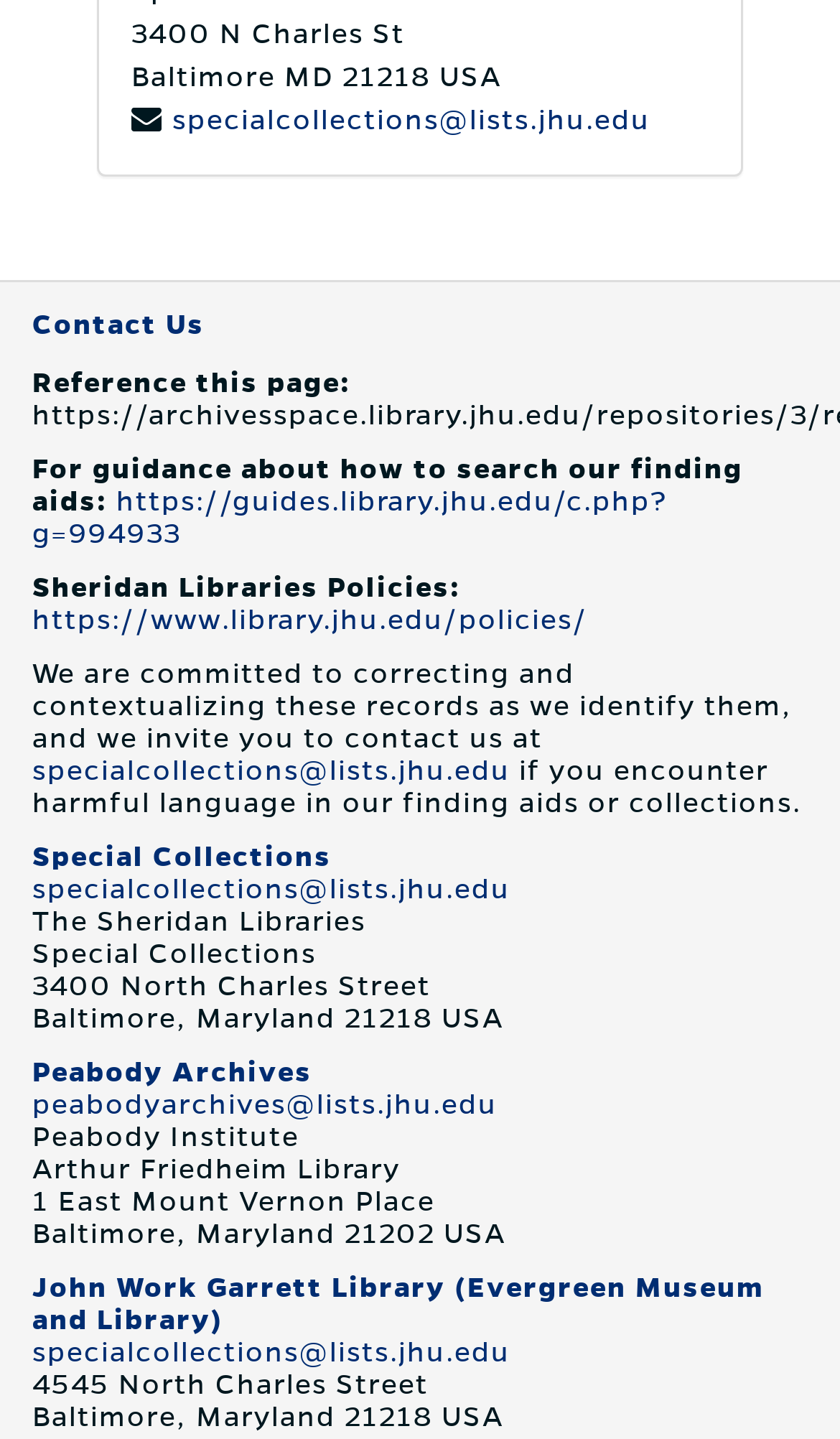What is the email address for contacting Special Collections?
Based on the image, provide your answer in one word or phrase.

specialcollections@lists.jhu.edu